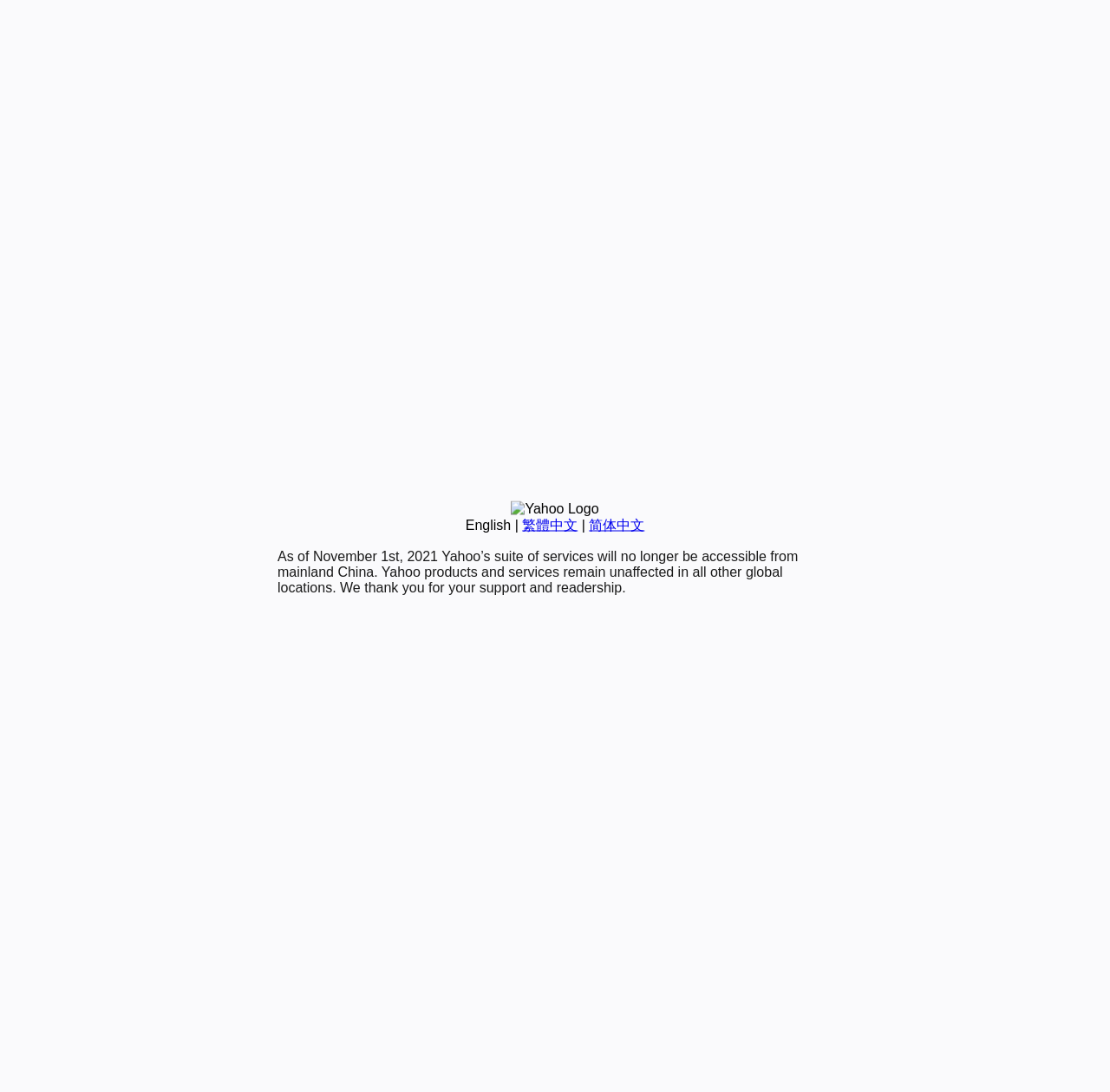Using the description "繁體中文", predict the bounding box of the relevant HTML element.

[0.47, 0.474, 0.52, 0.487]